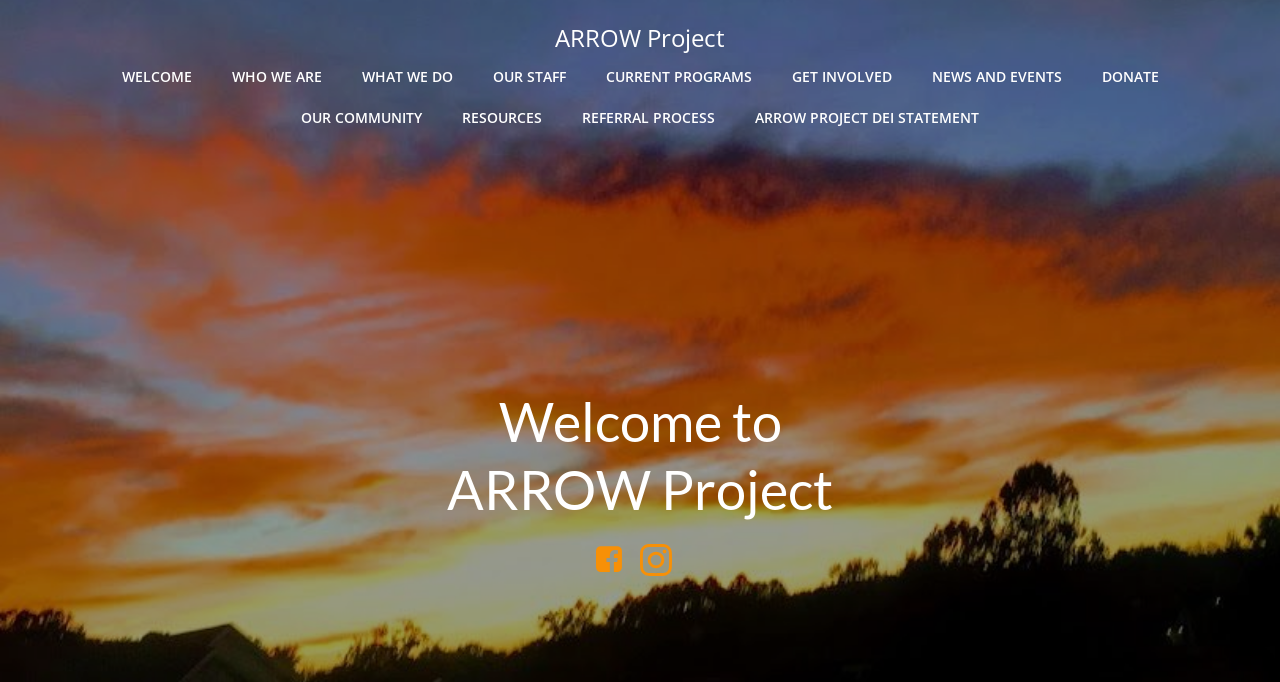Offer an extensive depiction of the webpage and its key elements.

The webpage is about the ARROW Project, which stands for Augusta Resources for Resilience, Opportunity, and Wellness. At the top, there is a row of nine links, including "WELCOME", "WHO WE ARE", "WHAT WE DO", and others, which are evenly spaced and horizontally aligned. 

Below these links, there is a secondary row of four links, including "OUR COMMUNITY", "RESOURCES", and others, which are also horizontally aligned. 

The main content of the webpage is headed by a large heading "Welcome to ARROW Project", which is centered and takes up most of the width of the page. 

At the bottom of the page, there are two links with accompanying images, which are positioned side by side and are centered horizontally.